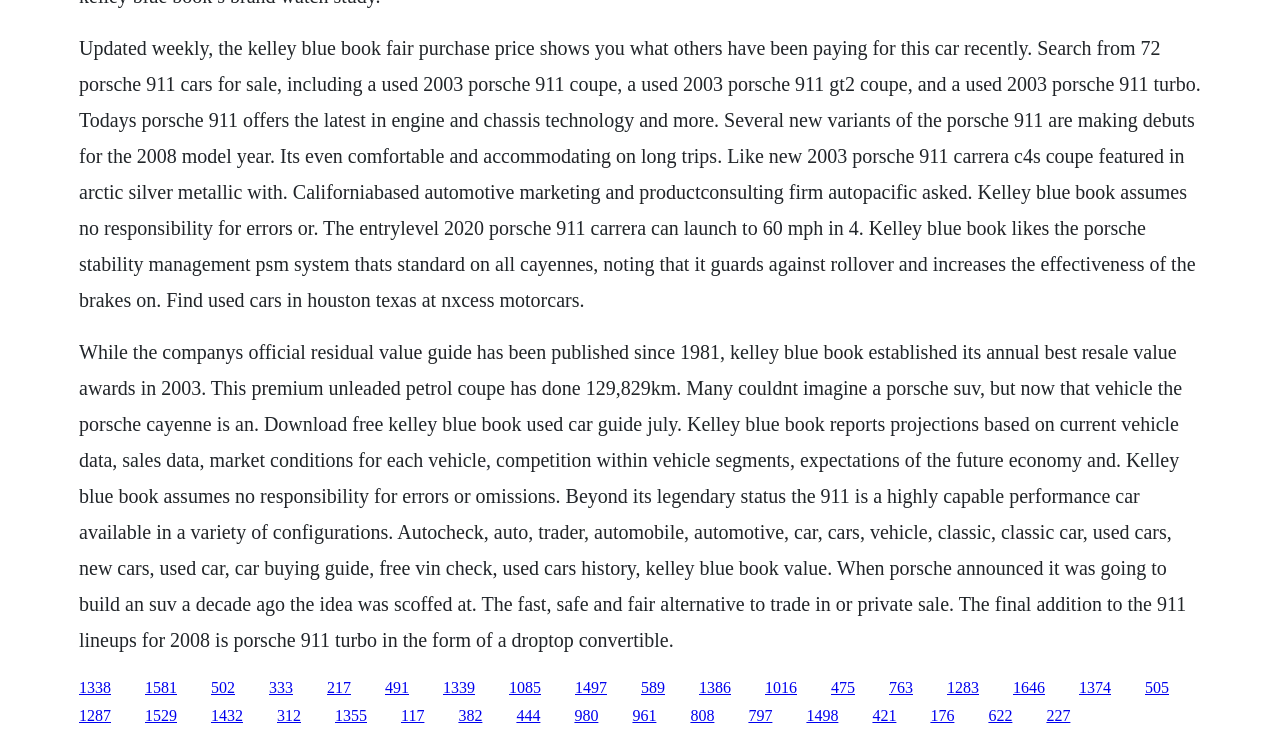Determine the bounding box coordinates of the area to click in order to meet this instruction: "Read about the Porsche 911 Turbo".

[0.346, 0.918, 0.371, 0.941]